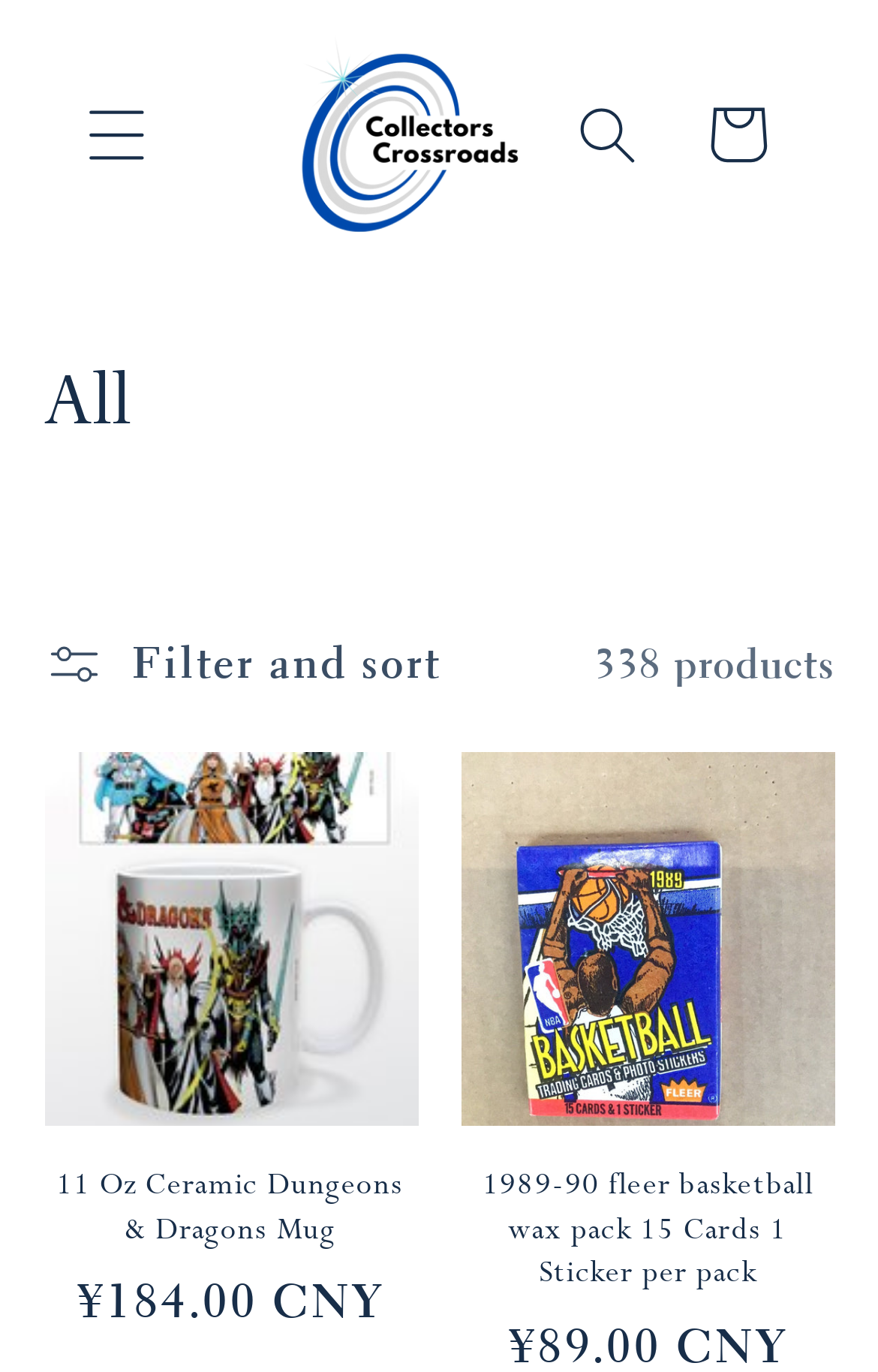Answer the following in one word or a short phrase: 
What can be done with the 'Filter' button?

Filter and sort